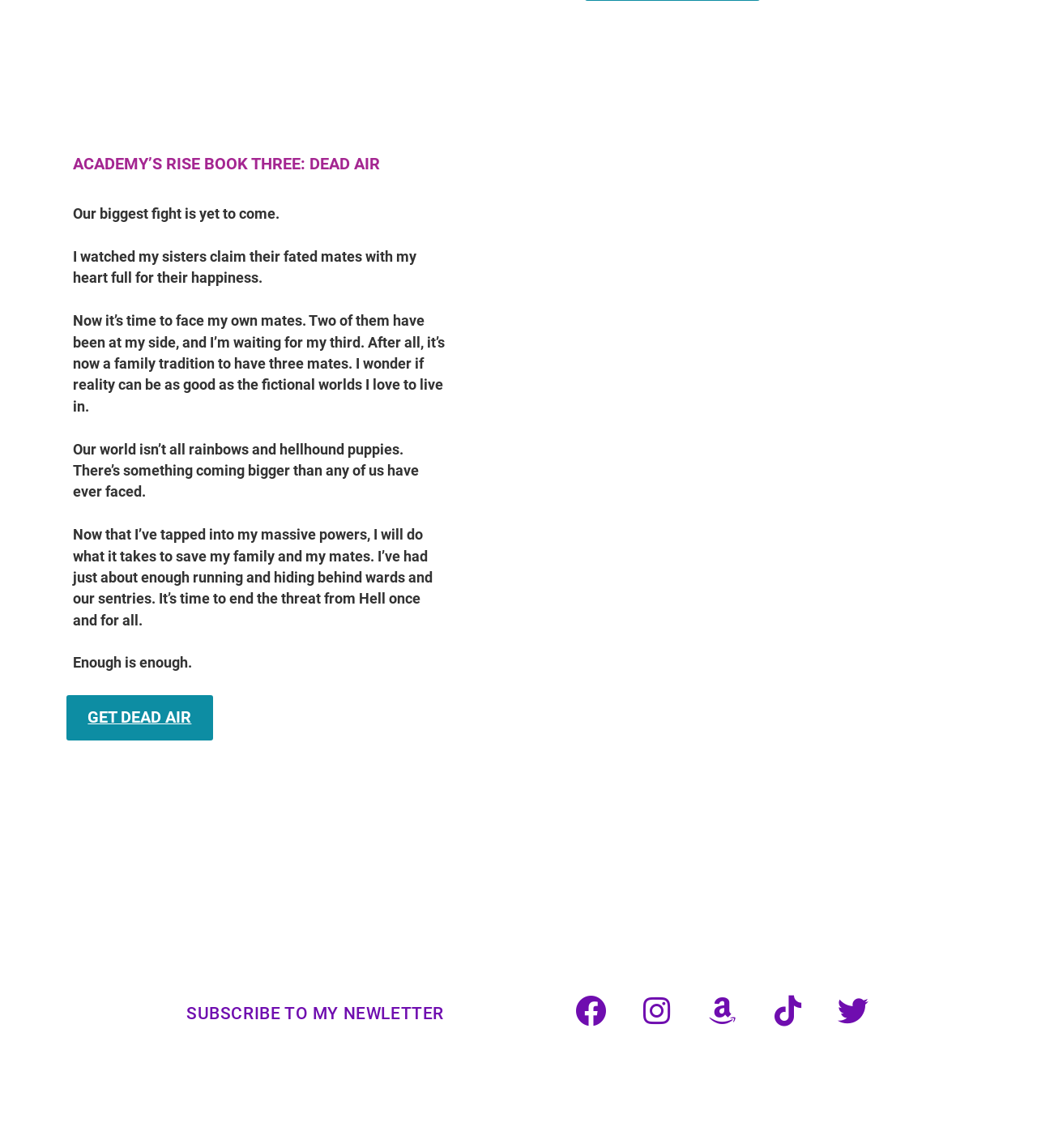Can you find the bounding box coordinates for the UI element given this description: "Facebook"? Provide the coordinates as four float numbers between 0 and 1: [left, top, right, bottom].

[0.54, 0.854, 0.599, 0.908]